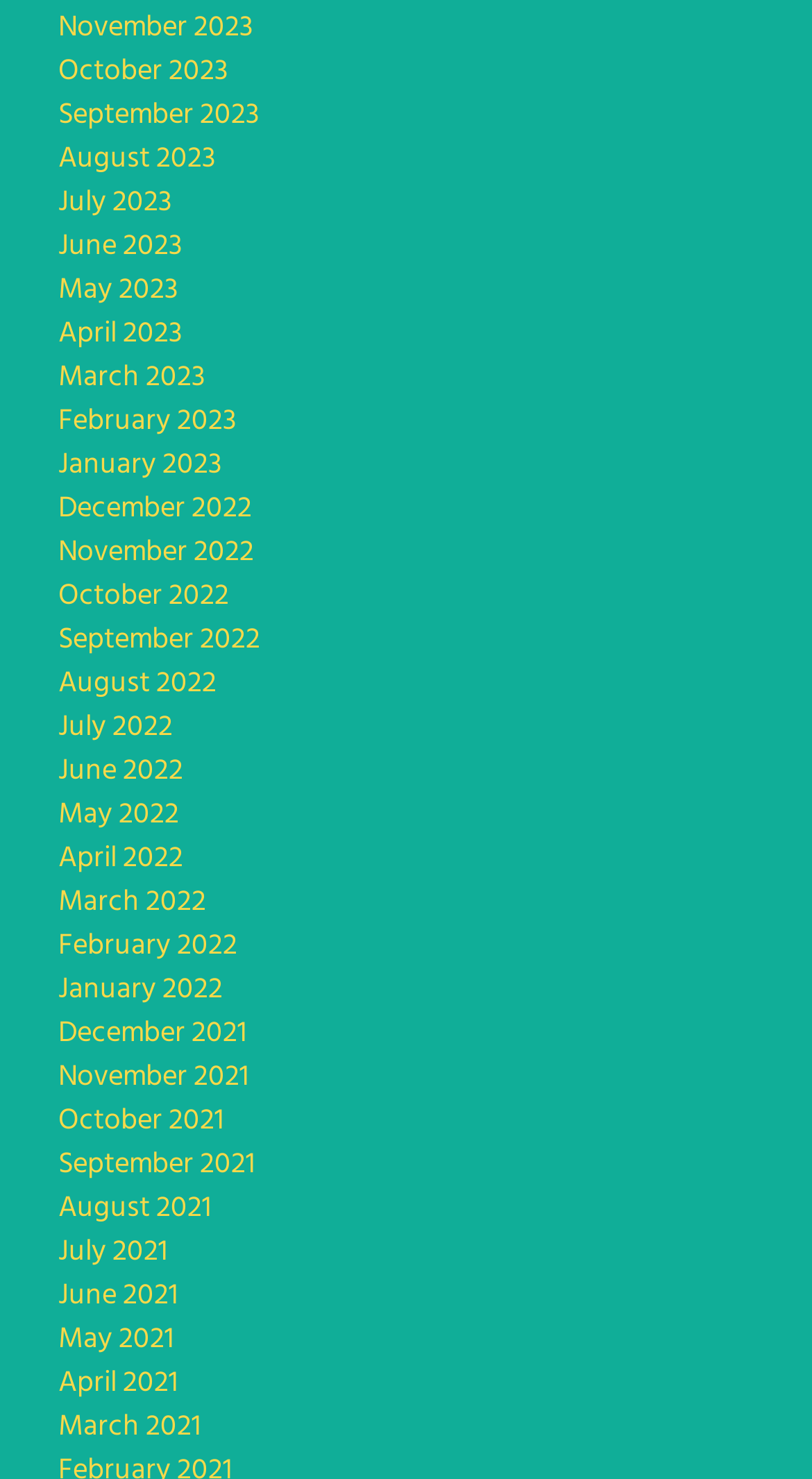Identify the bounding box coordinates of the clickable region necessary to fulfill the following instruction: "View January 2023". The bounding box coordinates should be four float numbers between 0 and 1, i.e., [left, top, right, bottom].

[0.072, 0.299, 0.274, 0.331]